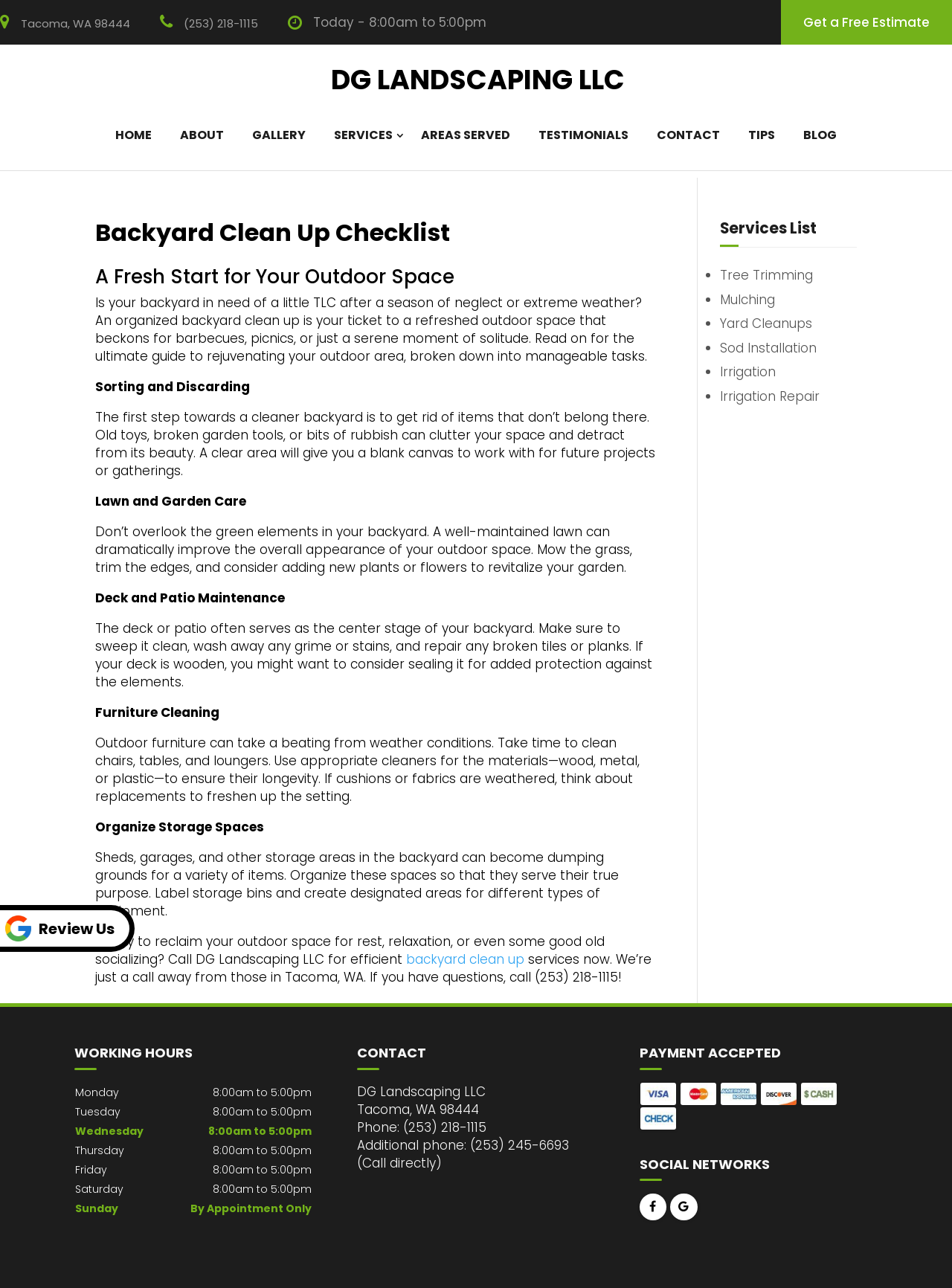Articulate a detailed summary of the webpage's content and design.

This webpage is about DG Landscaping LLC, a company that provides backyard clean-up services. At the top of the page, there is a header section with the company's name, address, phone number, and business hours. Below the header, there is a navigation menu with links to different sections of the website, including "Home", "About", "Gallery", "Services", "Areas Served", "Testimonials", "Contact", "Tips", and "Blog".

The main content of the page is an article titled "Backyard Clean Up Checklist" which provides a guide to rejuvenating an outdoor space. The article is divided into sections, each focusing on a specific task, such as sorting and discarding, lawn and garden care, deck and patio maintenance, furniture cleaning, and organizing storage spaces. Each section provides a brief description of the task and its importance in maintaining a clean and beautiful backyard.

To the right of the article, there is a sidebar with a heading "Services List" that lists various services offered by DG Landscaping LLC, including tree trimming, mulching, yard cleanups, sod installation, and irrigation.

At the bottom of the page, there are three sections: "WORKING HOURS", "CONTACT", and "PAYMENT ACCEPTED". The "WORKING HOURS" section displays a table showing the company's working hours from Monday to Sunday. The "CONTACT" section provides the company's address, phone numbers, and additional contact information. The "PAYMENT ACCEPTED" section displays images of various payment methods accepted by the company, including Visa, Mastercard, American Express, Discover, cash, and check.

Finally, there is a "SOCIAL NETWORKS" section at the very bottom of the page, but it does not contain any visible content.